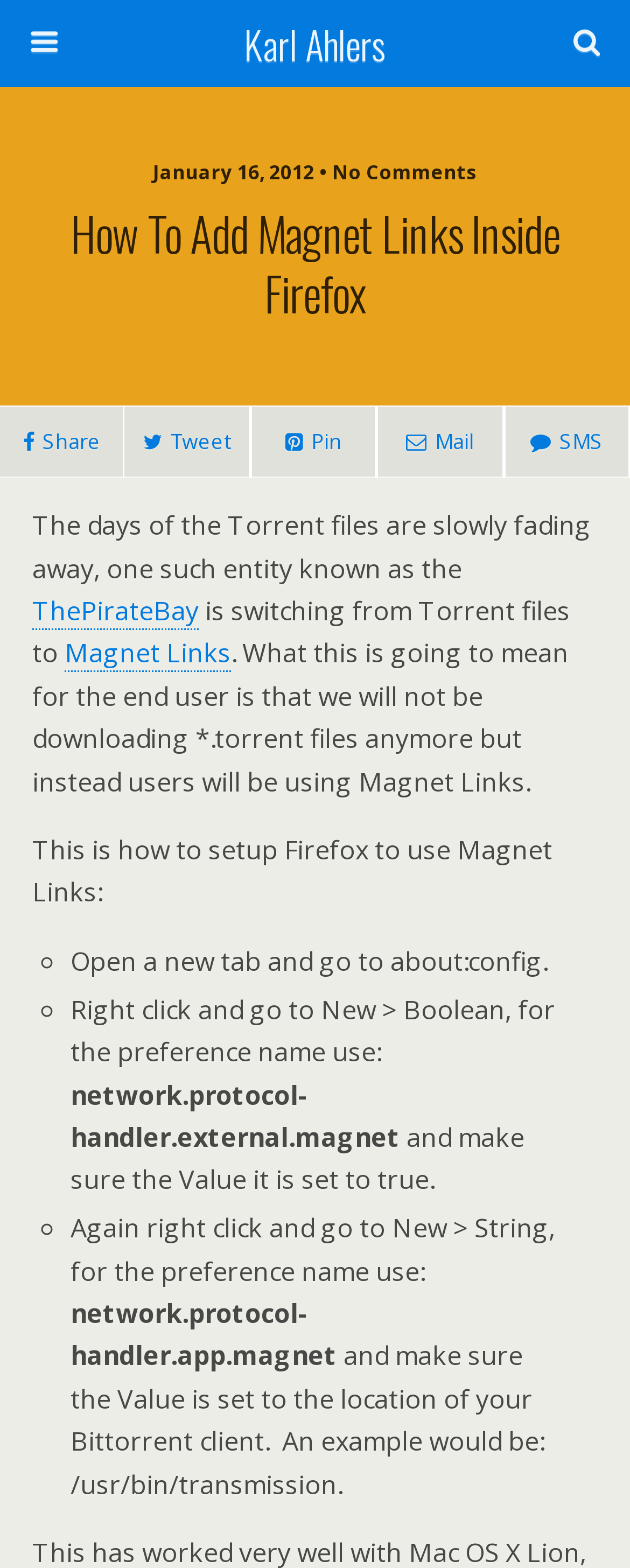Highlight the bounding box of the UI element that corresponds to this description: "Quick Links".

None